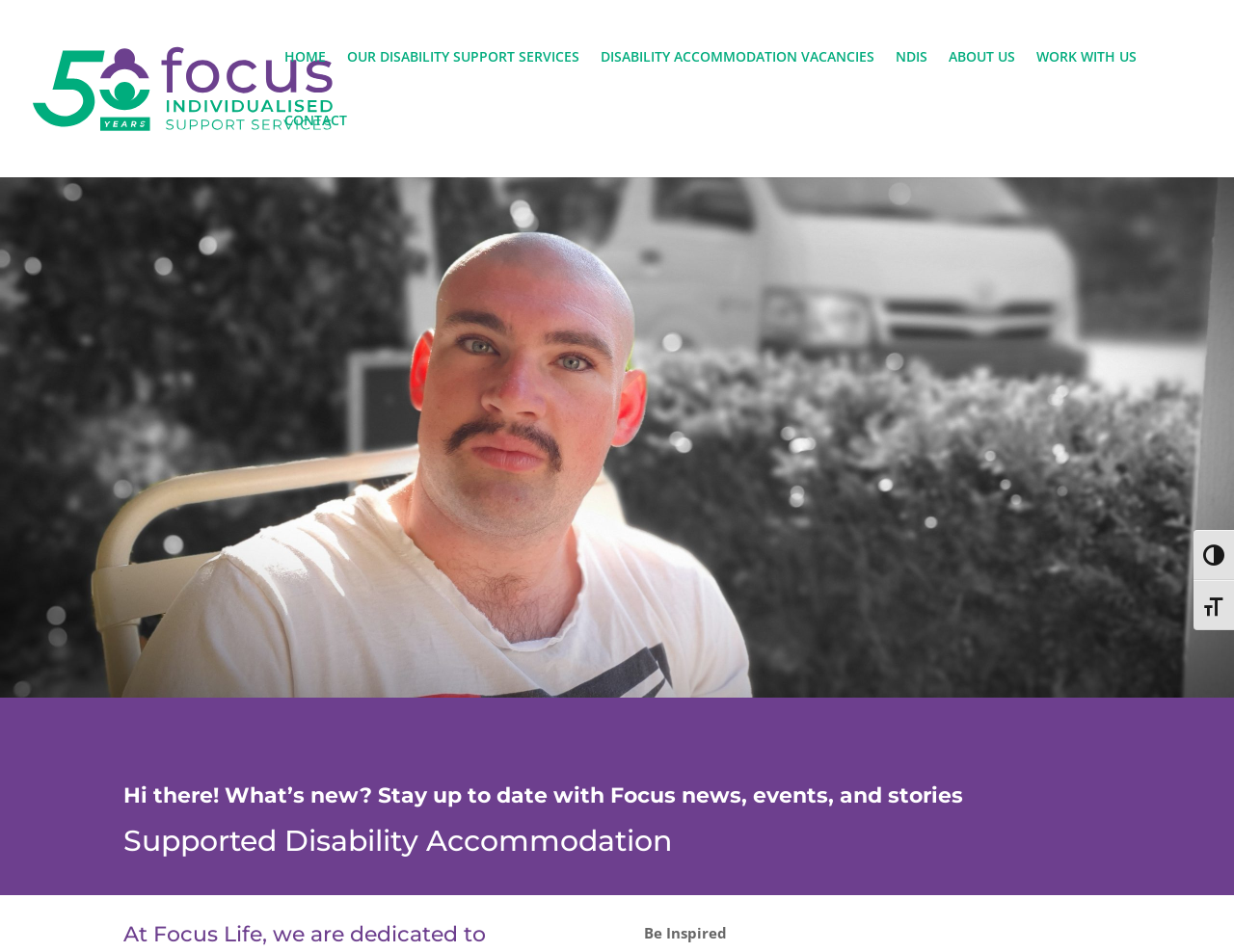Based on the provided description, "ABOUT US", find the bounding box of the corresponding UI element in the screenshot.

[0.769, 0.053, 0.823, 0.119]